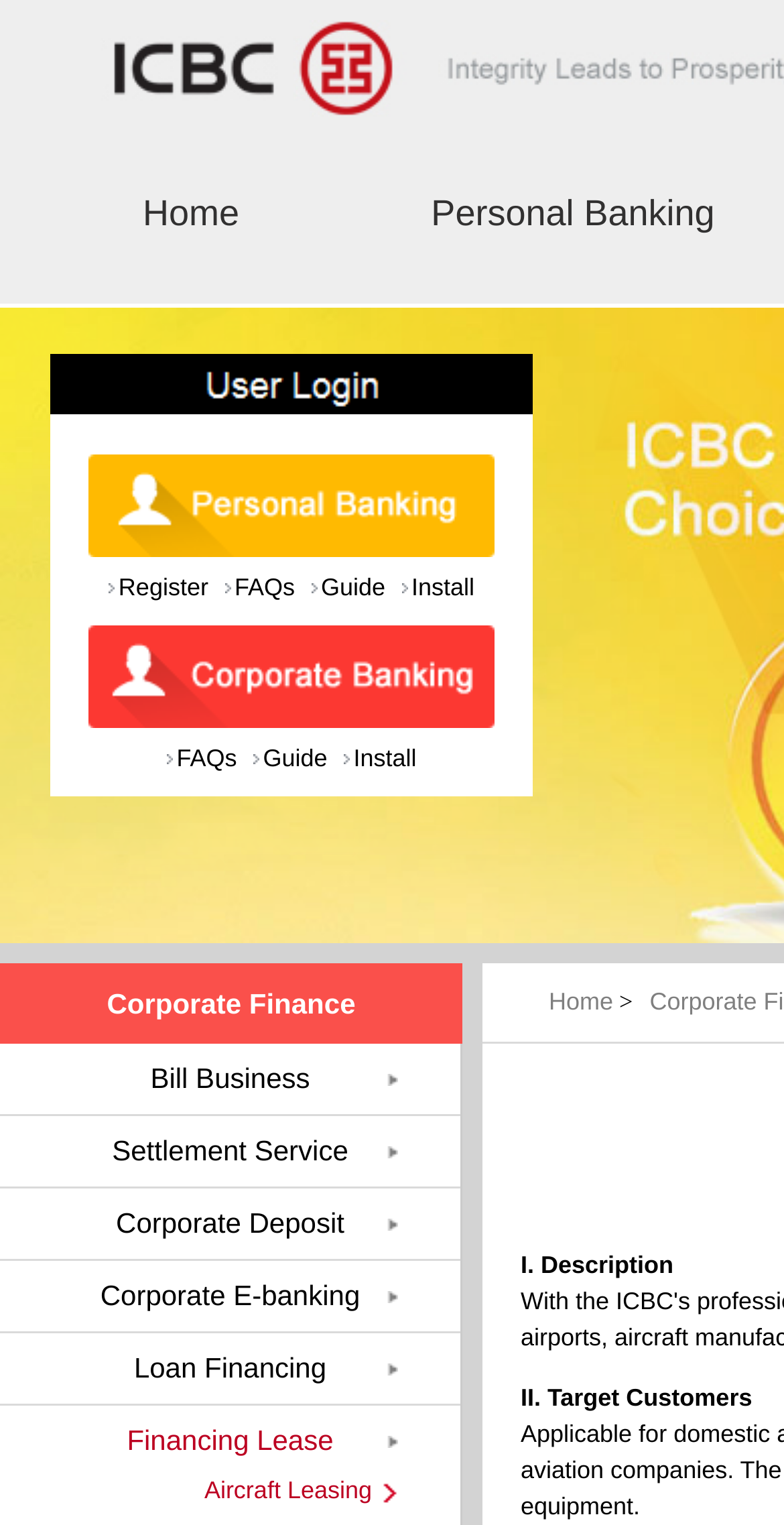Summarize the webpage with a detailed and informative caption.

The webpage is about Aircraft Leasing and is part of the ICBC China website. At the top, there are two main navigation links: "Home" and "Personal Banking". Below these links, there is a prominent image that takes up a significant portion of the top section. 

To the right of the image, there are several links, including "Register", "FAQs", "Guide", and "Install". These links are arranged vertically, with "Register" at the top and "Install" at the bottom. 

Below the image, there is a section with multiple links and text elements. On the left side, there is a link with no text, accompanied by an image. To the right of this link, there are three links: "FAQs", "Guide", and "Install", which are arranged horizontally. 

Further down, there are several static text elements, including "Corporate Finance", "Bill Business", "Settlement Service", "Corporate Deposit", "Corporate E-banking", "Loan Financing", and "Financing Lease". These text elements are arranged vertically, with "Corporate Finance" at the top and "Financing Lease" at the bottom. 

At the very bottom of the page, there is a link "Aircraft Leasing" that spans almost half of the page width. Above this link, there is another link "Home >", which is part of a breadcrumb navigation.